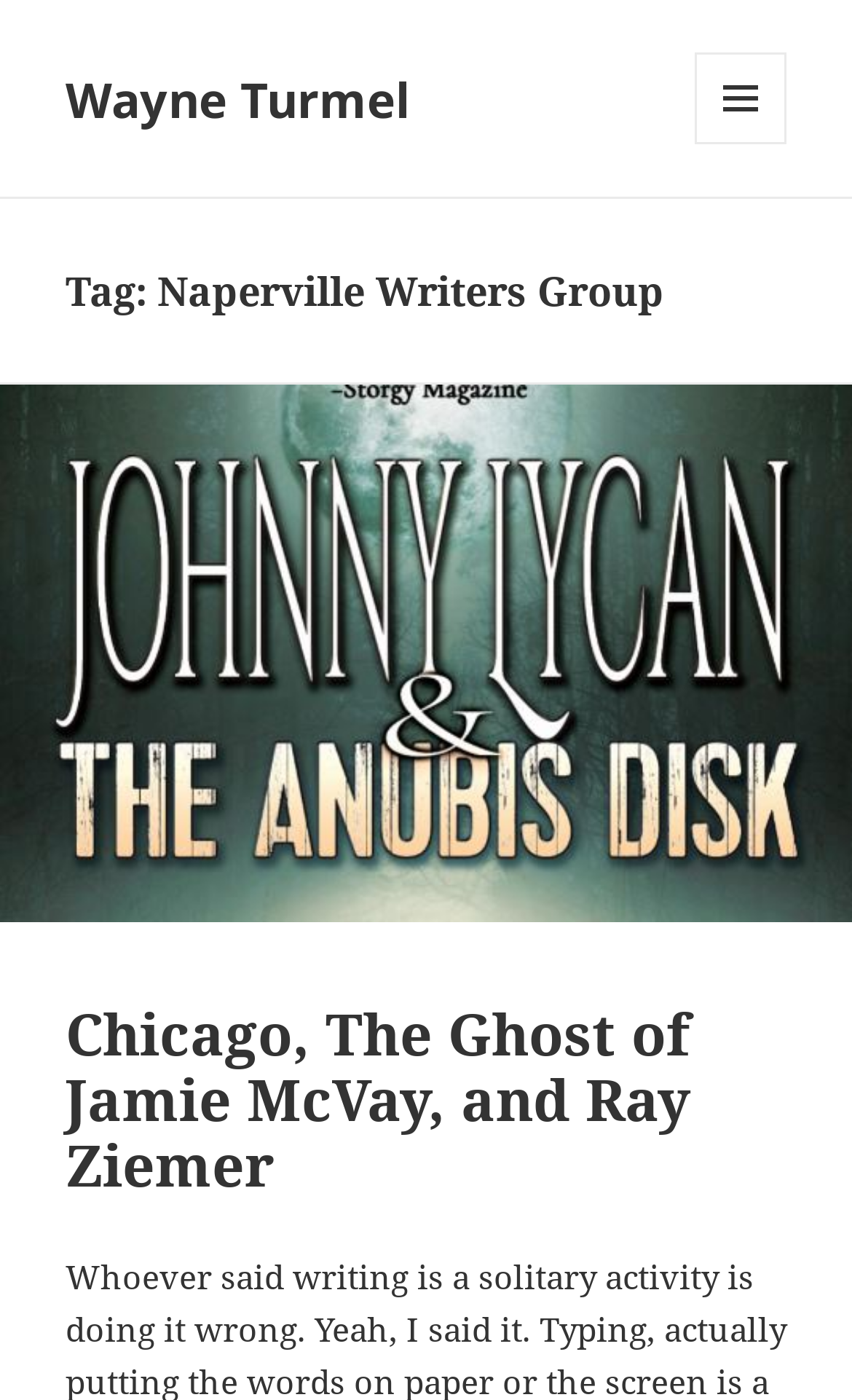Answer with a single word or phrase: 
How many headings are present on the webpage?

3